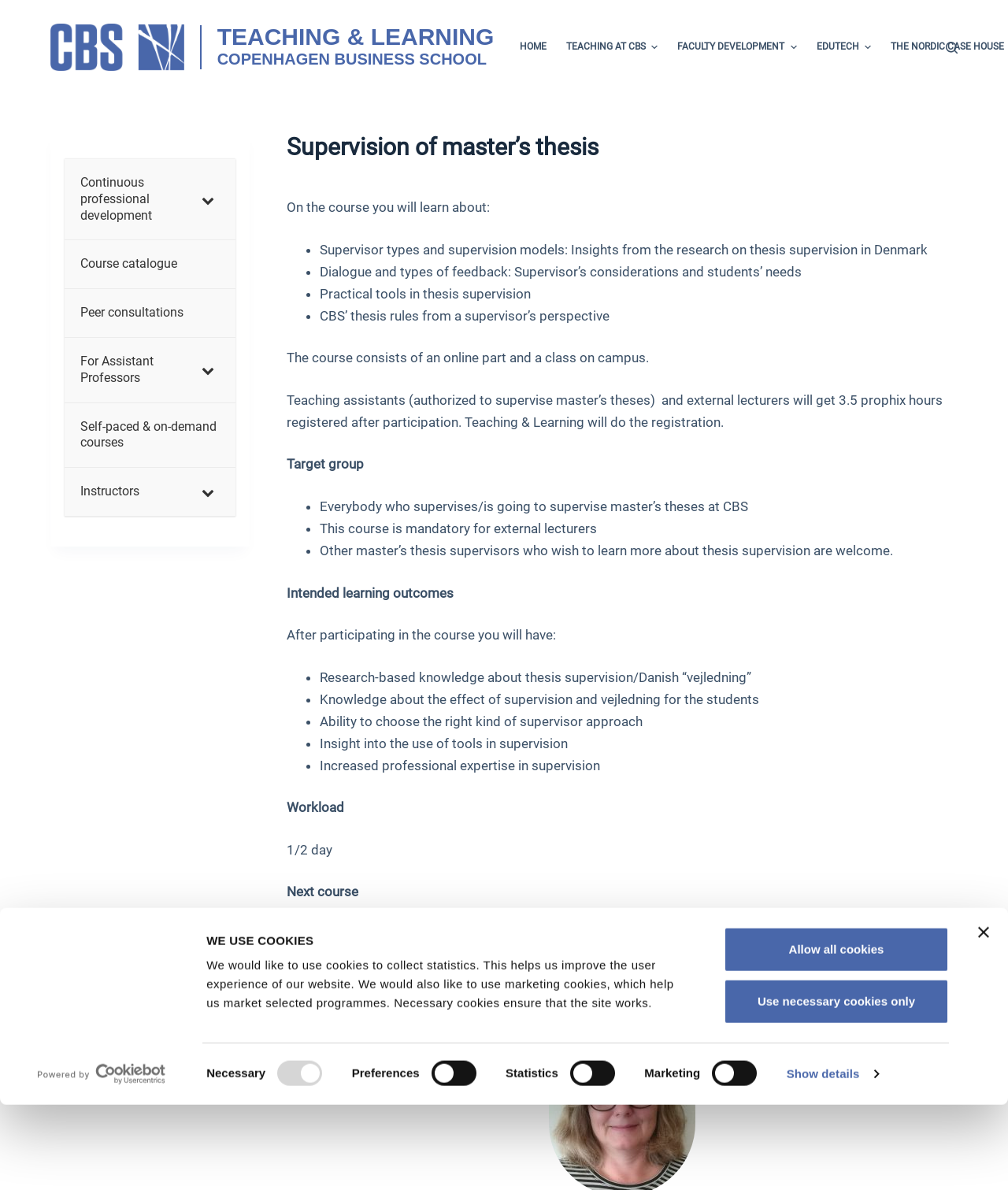Using the element description: "Show details", determine the bounding box coordinates. The coordinates should be in the format [left, top, right, bottom], with values between 0 and 1.

[0.78, 0.811, 0.871, 0.831]